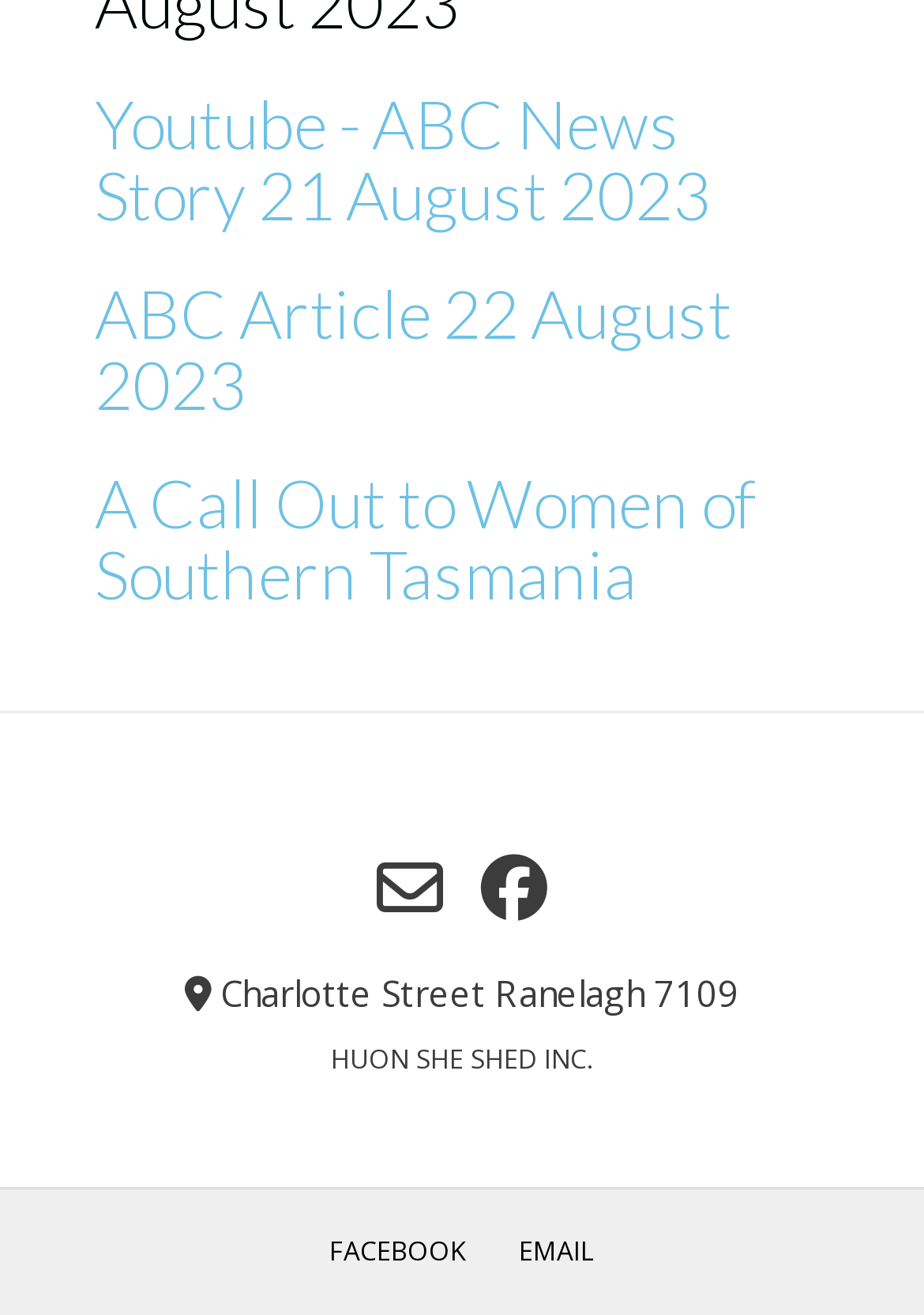Find the bounding box coordinates of the UI element according to this description: "ABC Article 22 August 2023".

[0.103, 0.207, 0.792, 0.322]